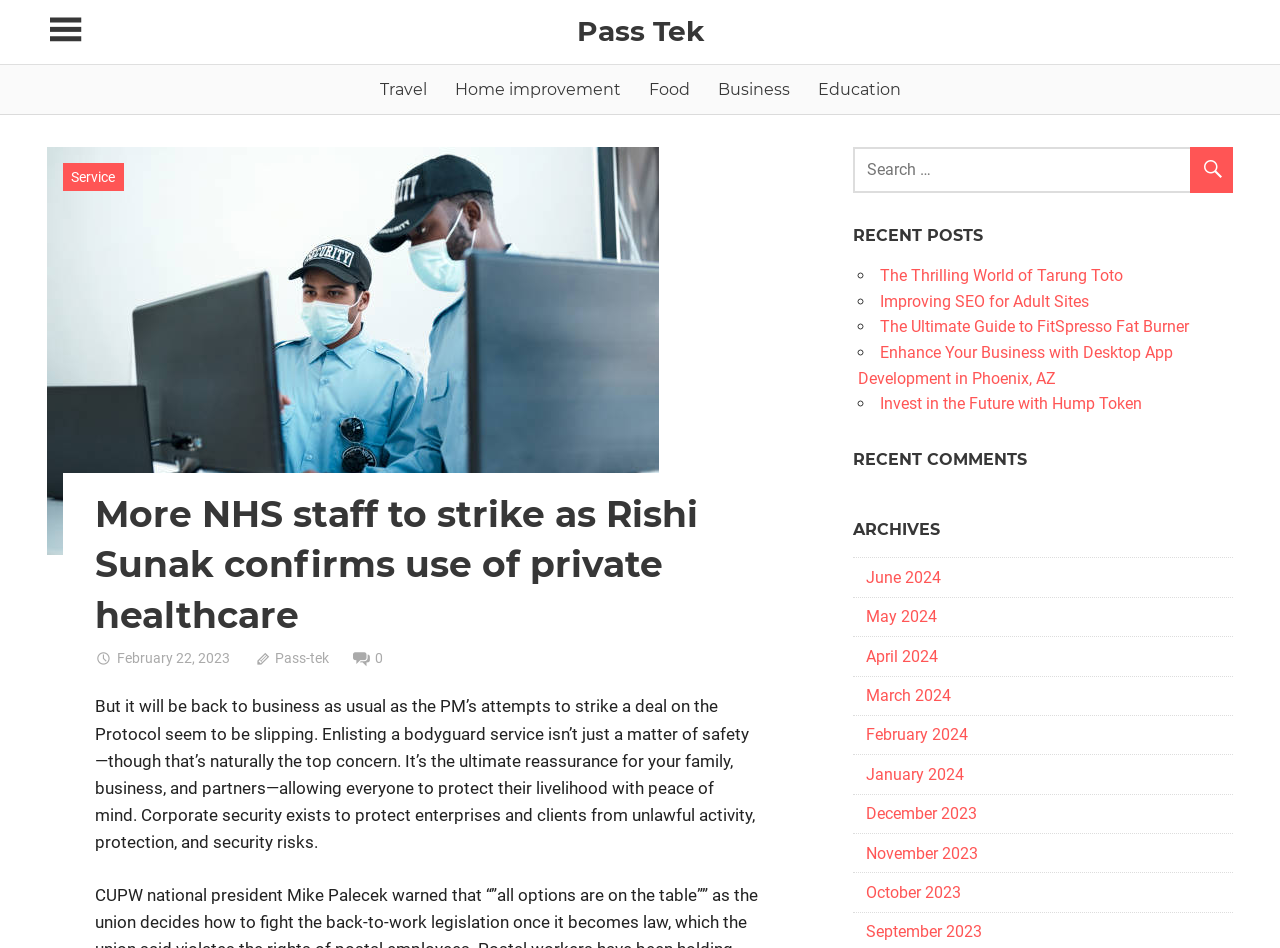Please predict the bounding box coordinates of the element's region where a click is necessary to complete the following instruction: "Search for something". The coordinates should be represented by four float numbers between 0 and 1, i.e., [left, top, right, bottom].

[0.667, 0.155, 0.963, 0.203]